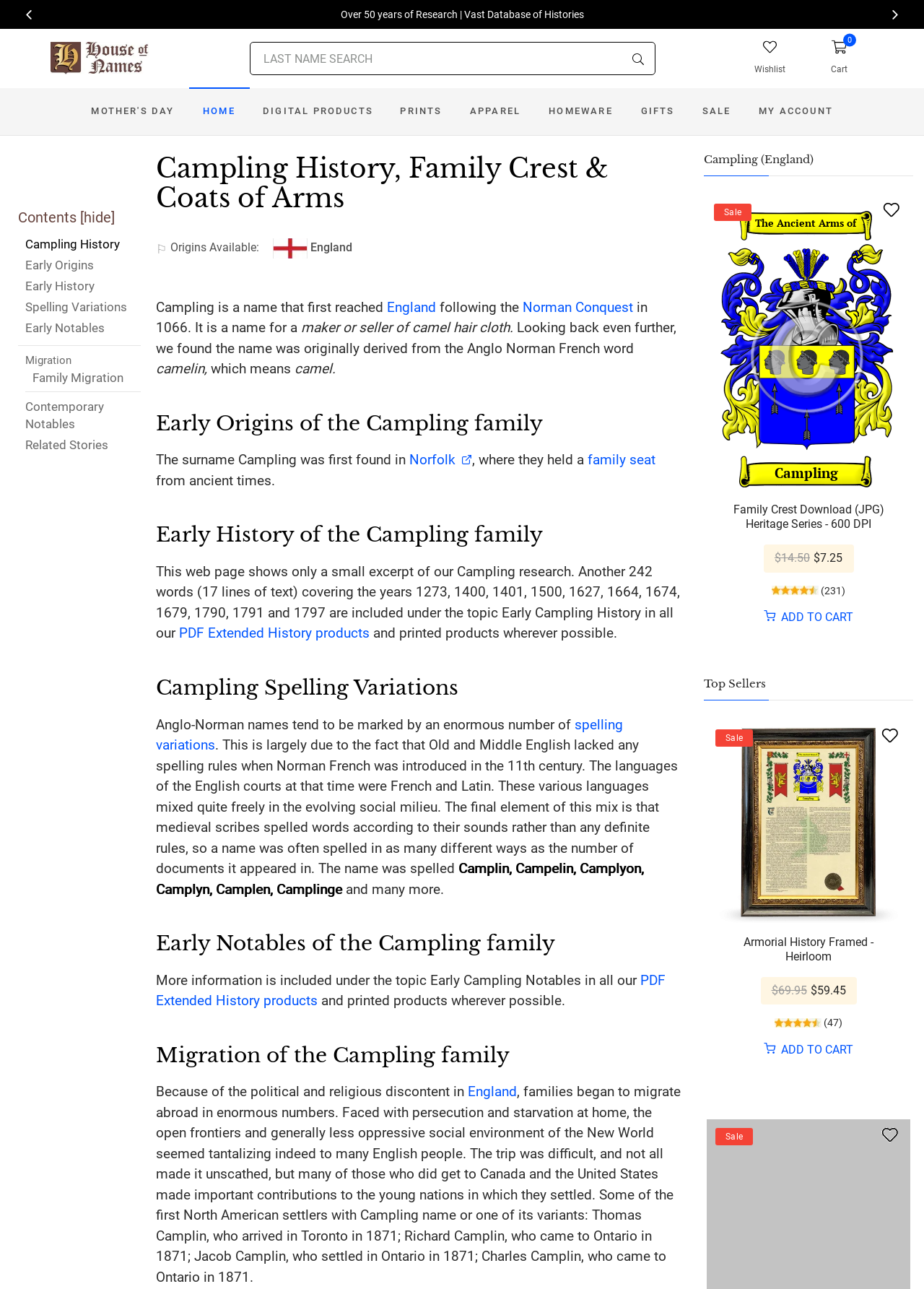What is the name of the family crest website?
Look at the image and provide a detailed response to the question.

I found the answer by looking at the top-left corner of the webpage, where there is a logo with the text 'HouseofNames'.